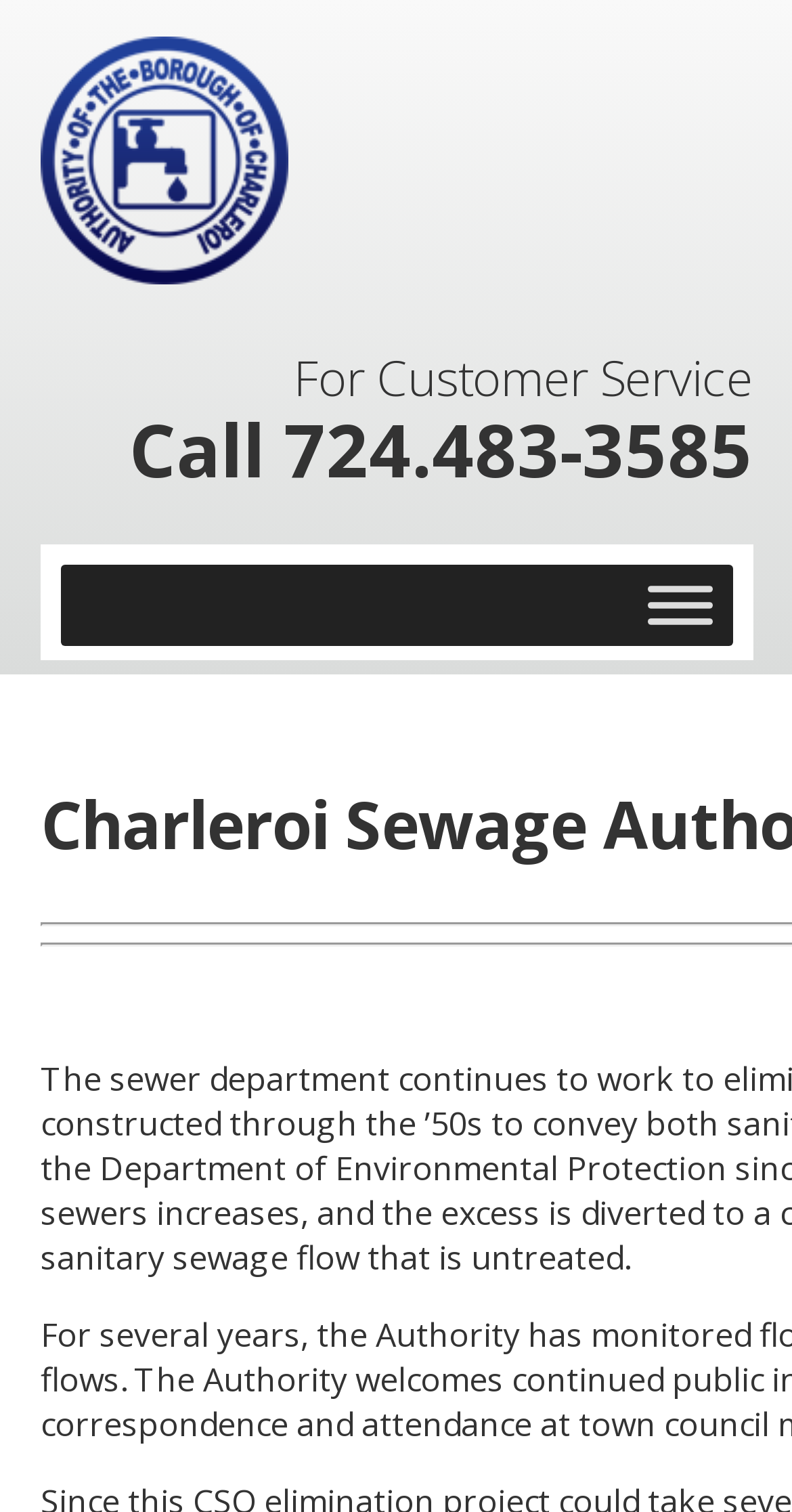Please determine the heading text of this webpage.

Charleroi Sewage Authority